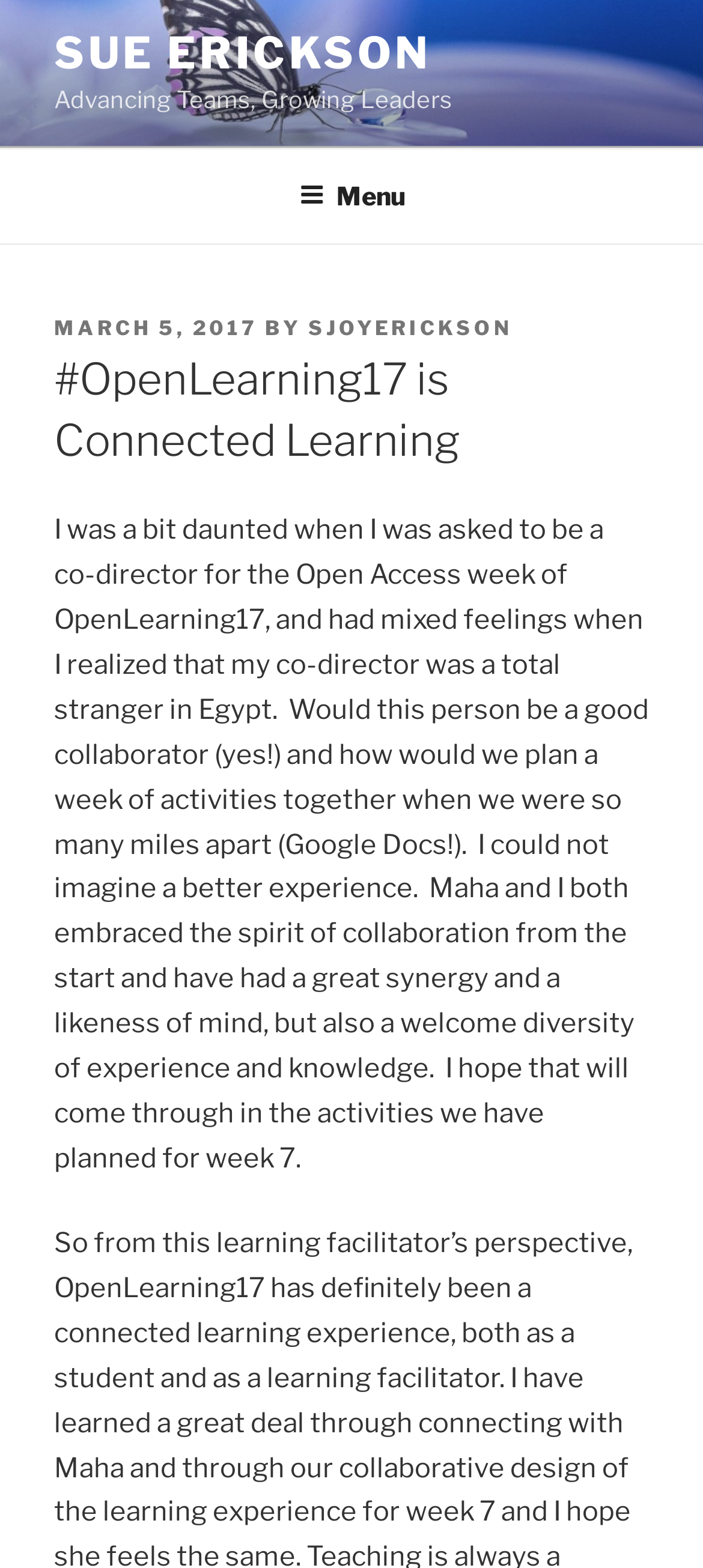Please find and generate the text of the main heading on the webpage.

#OpenLearning17 is Connected Learning